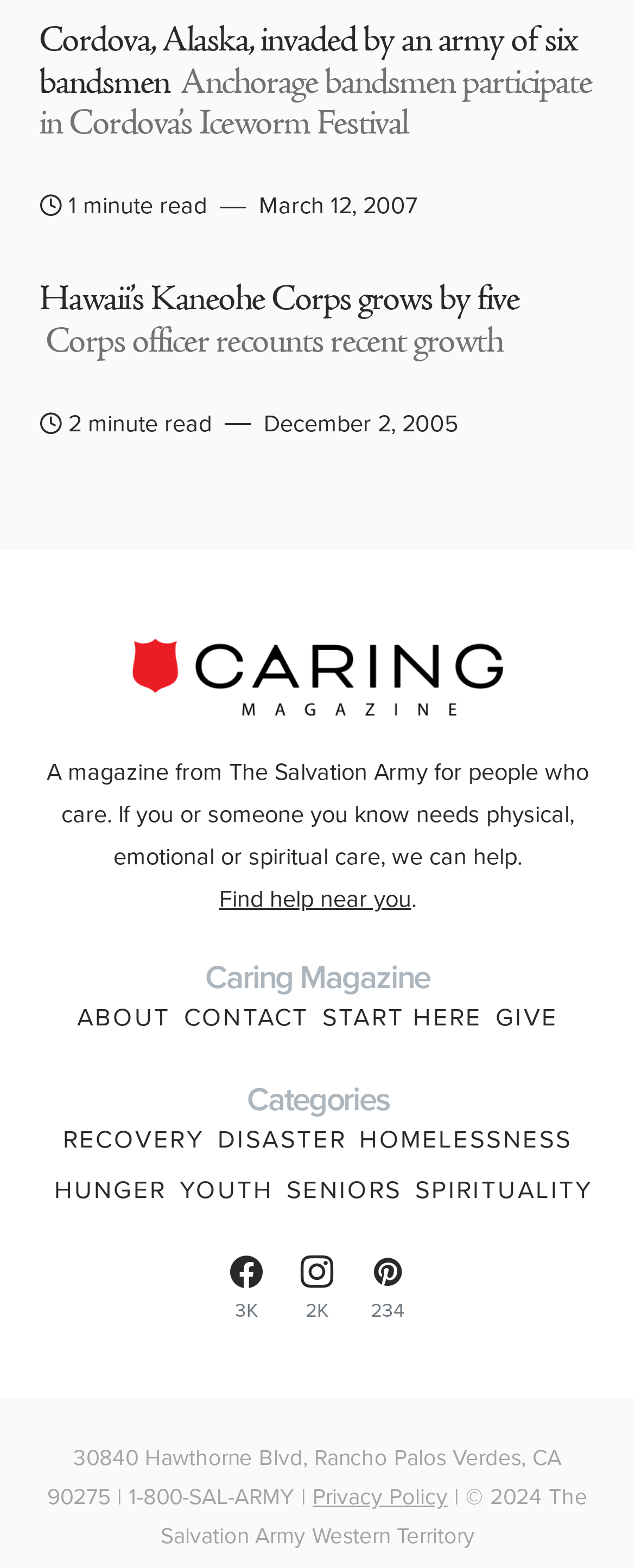What is the address of The Salvation Army Western Territory?
Answer with a single word or phrase by referring to the visual content.

30840 Hawthorne Blvd, Rancho Palos Verdes, CA 90275